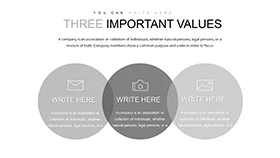Describe the image with as much detail as possible.

This image showcases a visually minimalistic slide designed for a PowerPoint presentation titled "Three Important Values." The layout features three prominent circular icons, each representing a different concept, with text placeholders labeled "WRITE HERE" for customizable content. The circles are arranged horizontally, with the central icon slightly emphasized, suggesting it may be the primary focus. Above the icons, the phrase "YOU CAN WRITE HERE" establishes a clear intent for user interaction and personalization. This template is ideal for enhancing presentations on themes related to organizational values, communication, or teamwork, allowing users to effectively convey their key messages in a stylish, yet straightforward manner.